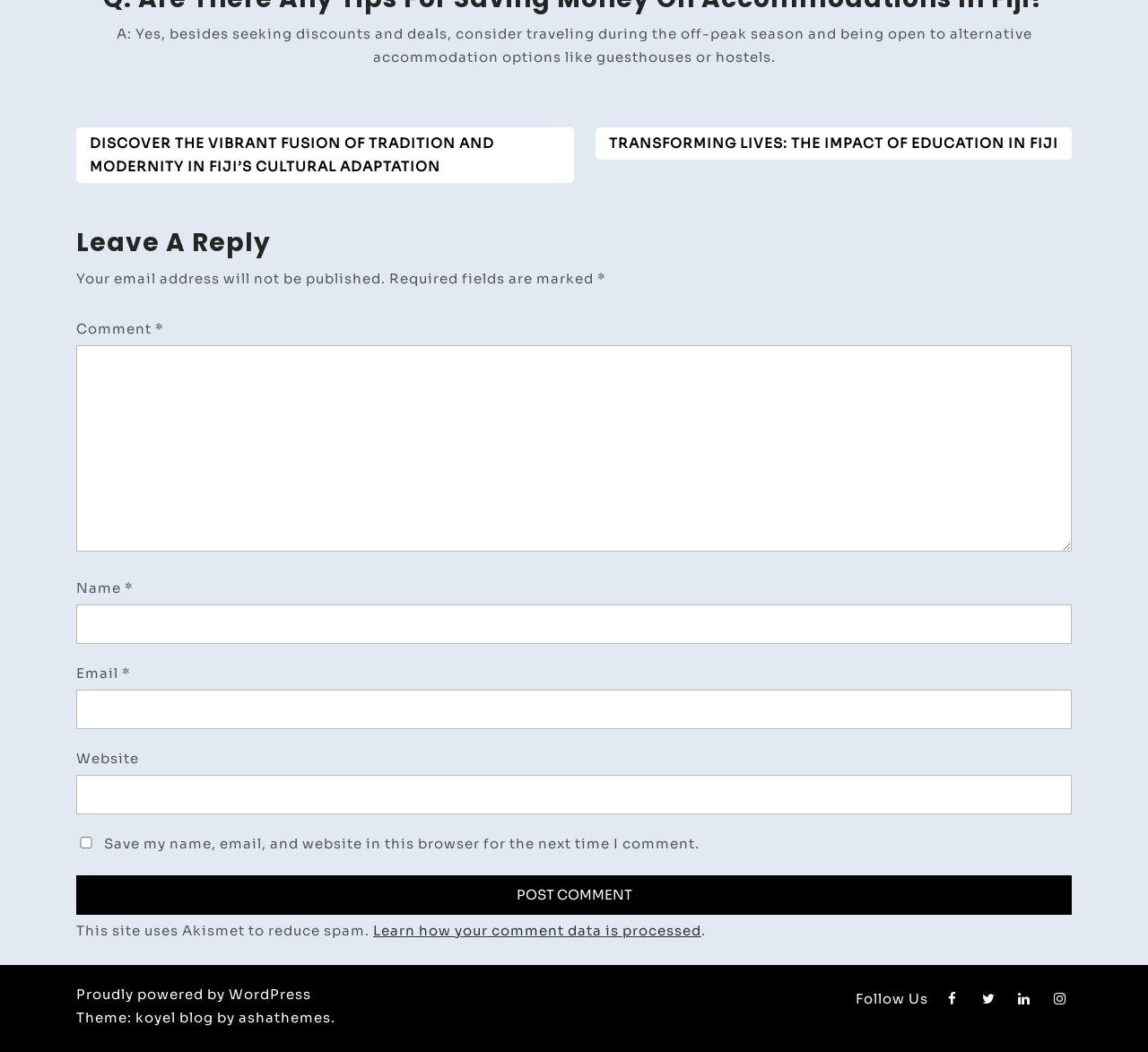How many social media links are available?
Can you provide a detailed and comprehensive answer to the question?

I found four social media links at the bottom of the page, represented by icons: '', '', '', and ''.